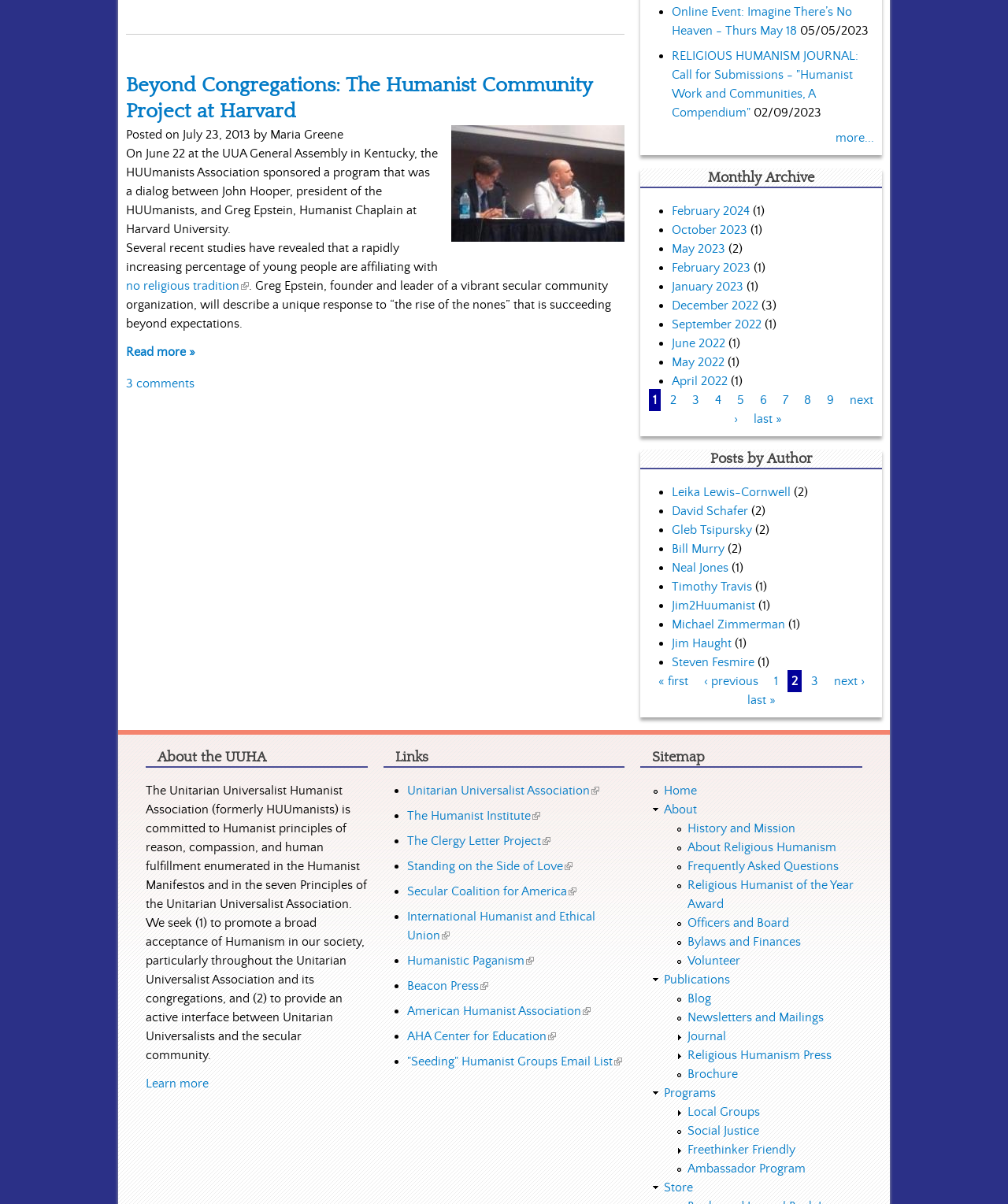Give the bounding box coordinates for this UI element: "David Schafer". The coordinates should be four float numbers between 0 and 1, arranged as [left, top, right, bottom].

[0.667, 0.419, 0.742, 0.43]